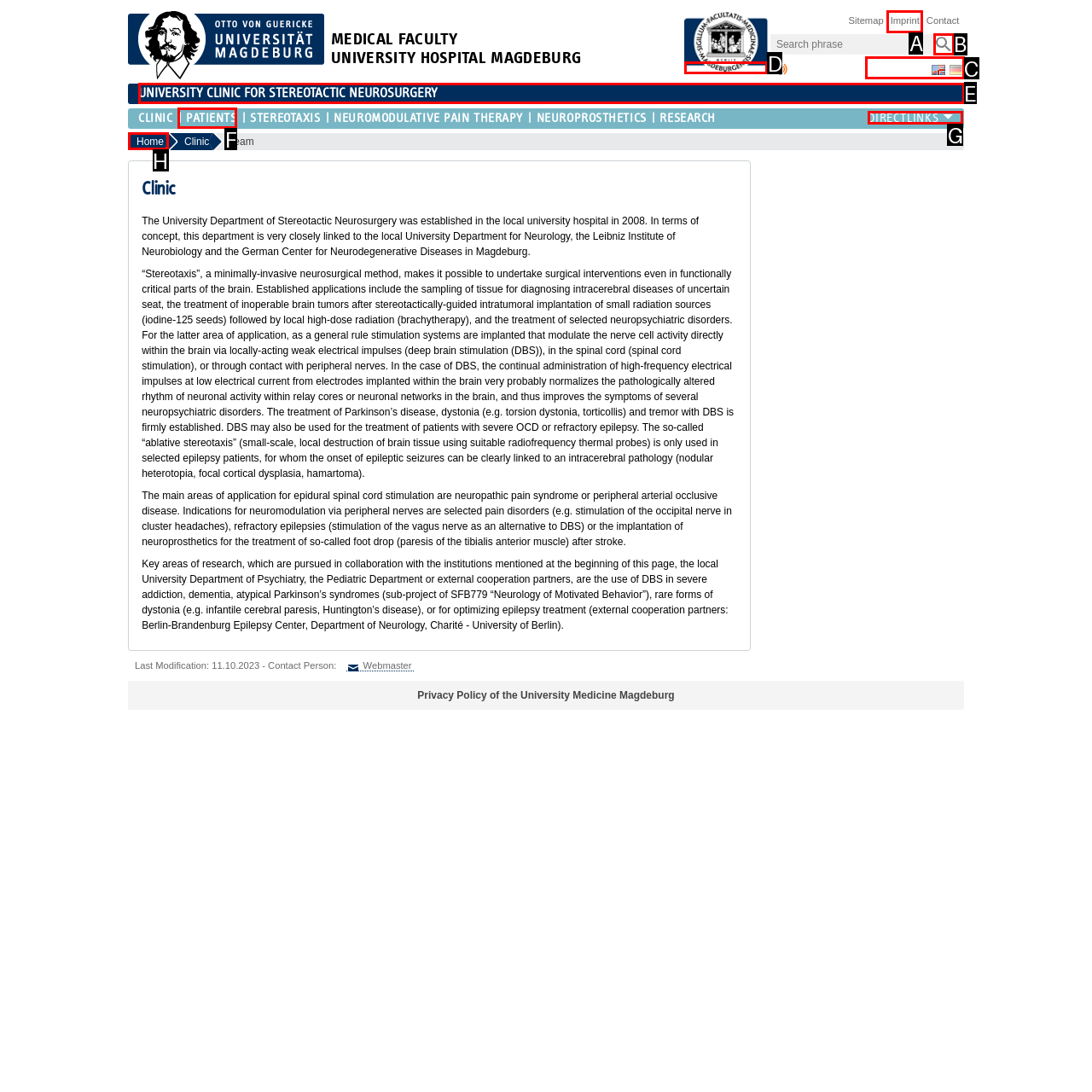Identify the HTML element that corresponds to the description: parent_node: Sitemap Provide the letter of the correct option directly.

C